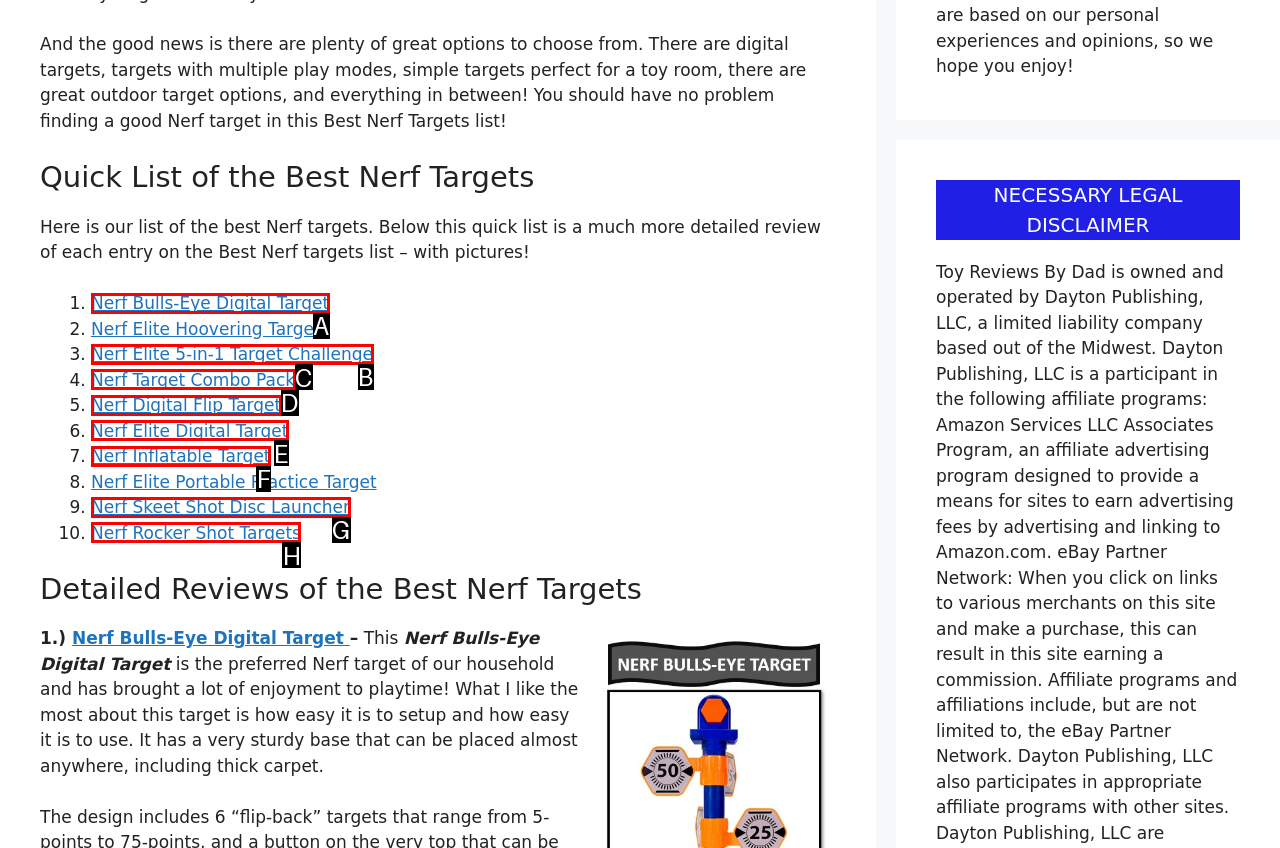Determine which option aligns with the description: Nerf Target Combo Pack. Provide the letter of the chosen option directly.

C